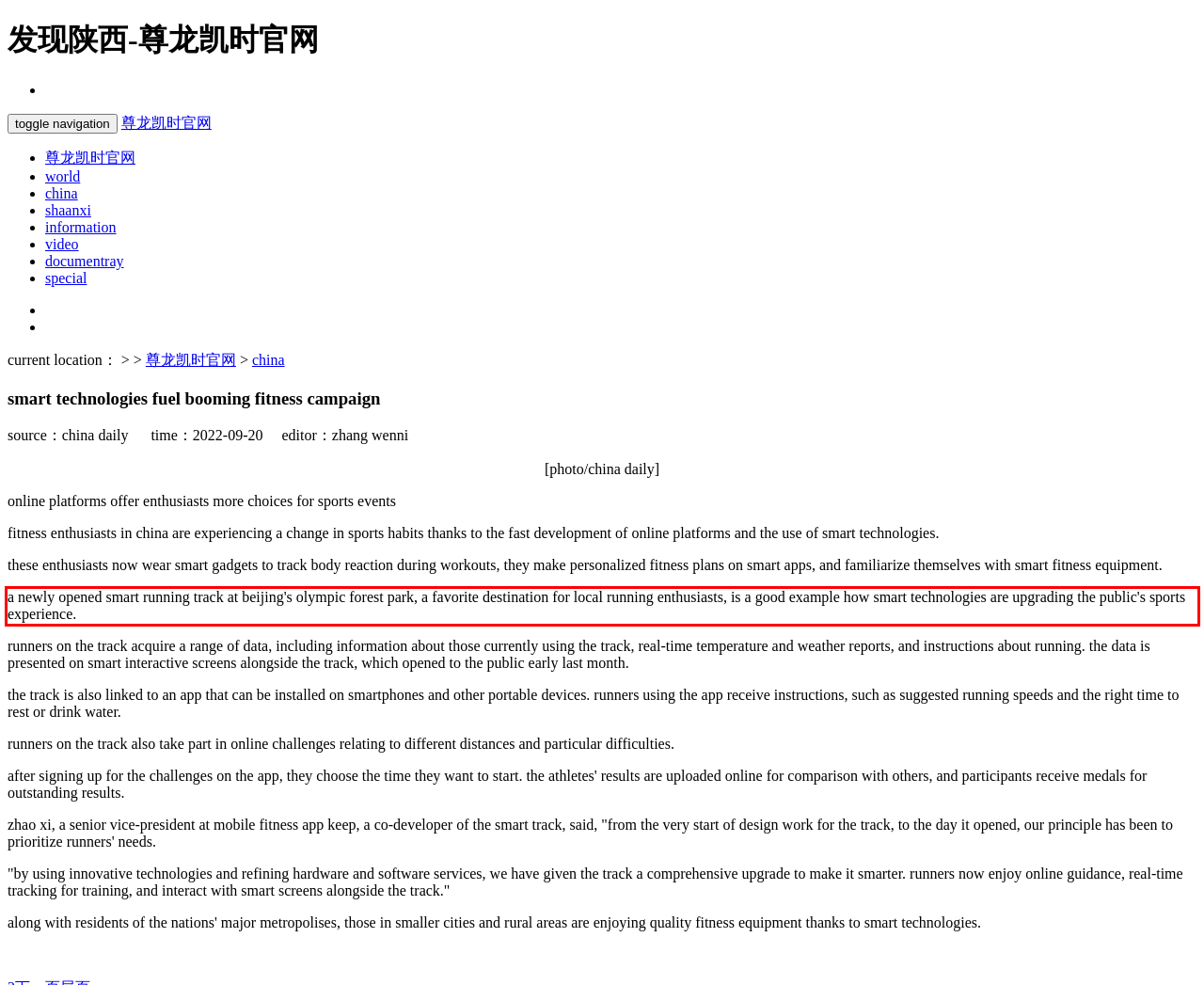You have a screenshot of a webpage, and there is a red bounding box around a UI element. Utilize OCR to extract the text within this red bounding box.

a newly opened smart running track at beijing's olympic forest park, a favorite destination for local running enthusiasts, is a good example how smart technologies are upgrading the public's sports experience.